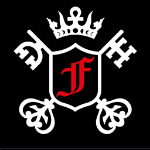Provide an in-depth description of the image you see.

The image features a stylized emblem or logo, prominently displaying a shield shape at its center. The shield is adorned with a bold, red letter "F" that stands out against a white backdrop. Surrounding the shield are decorative elements: on either side, there are ornate, symmetrical designs resembling keys, adding a touch of elegance to the overall appearance. At the top of the shield, there is a crown symbol, further emphasizing a regal theme. The background of the emblem is solid black, which enhances the contrast and makes the elements within the logo more striking. This design exudes a sense of prestige and sophistication, likely representing a brand or organization with a heritage.